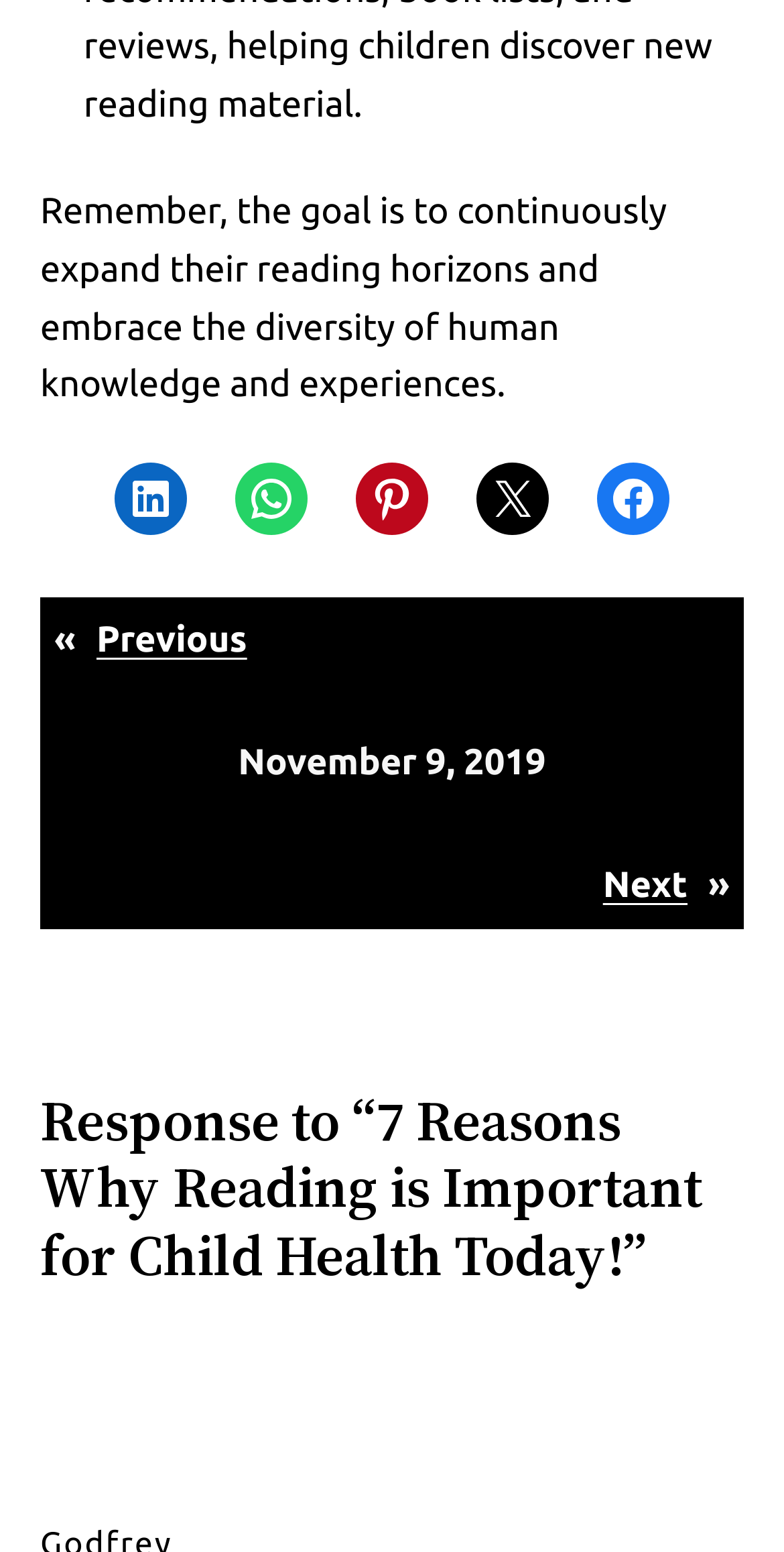Examine the image and give a thorough answer to the following question:
How many social media platforms can you share this article on?

There are five social media platforms that you can share this article on, which are LinkedIn, WhatsApp, Pinterest, X, and Facebook, as indicated by the link elements with corresponding text.